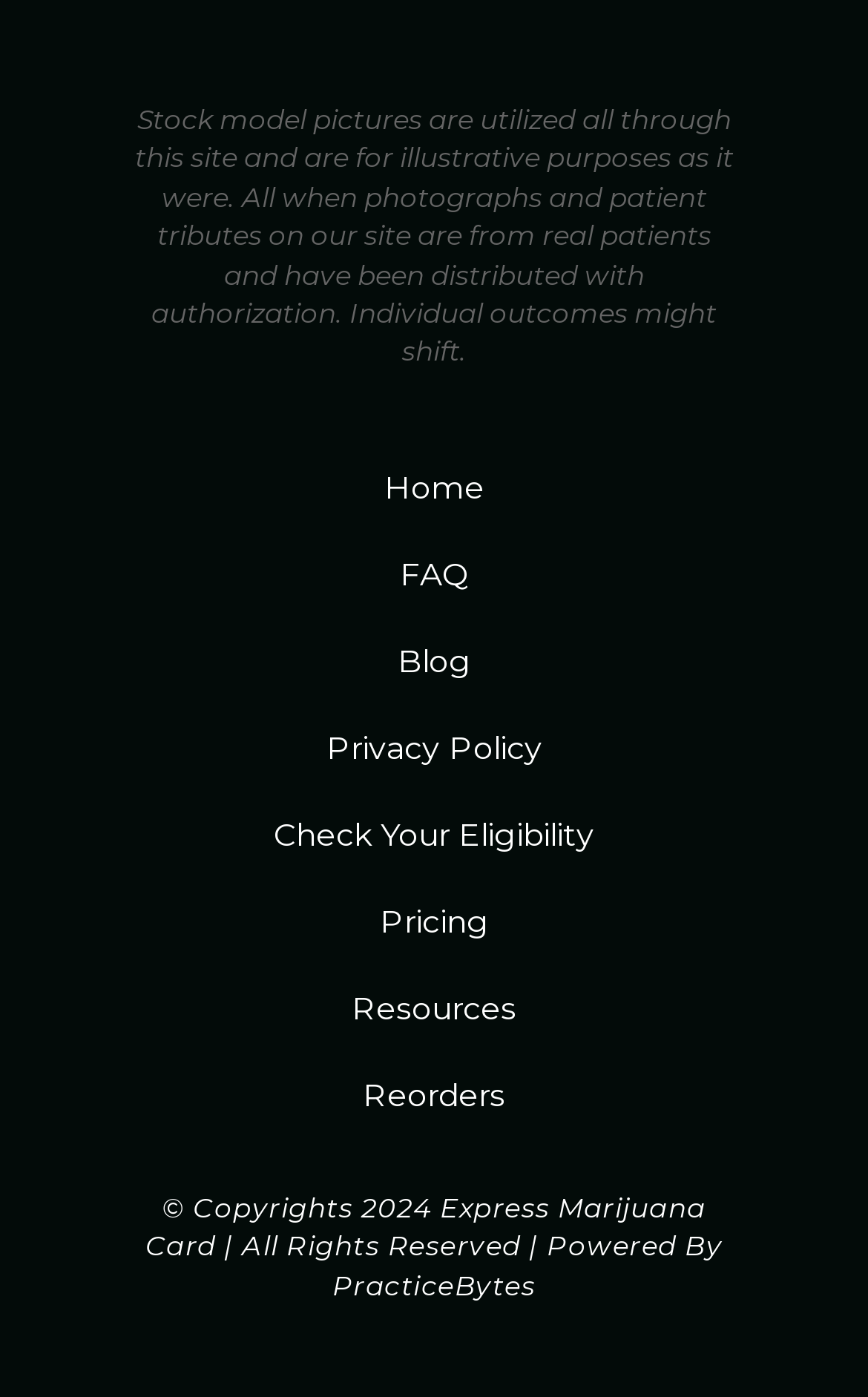Answer the question with a brief word or phrase:
What is the last link in the navigation menu?

Reorders